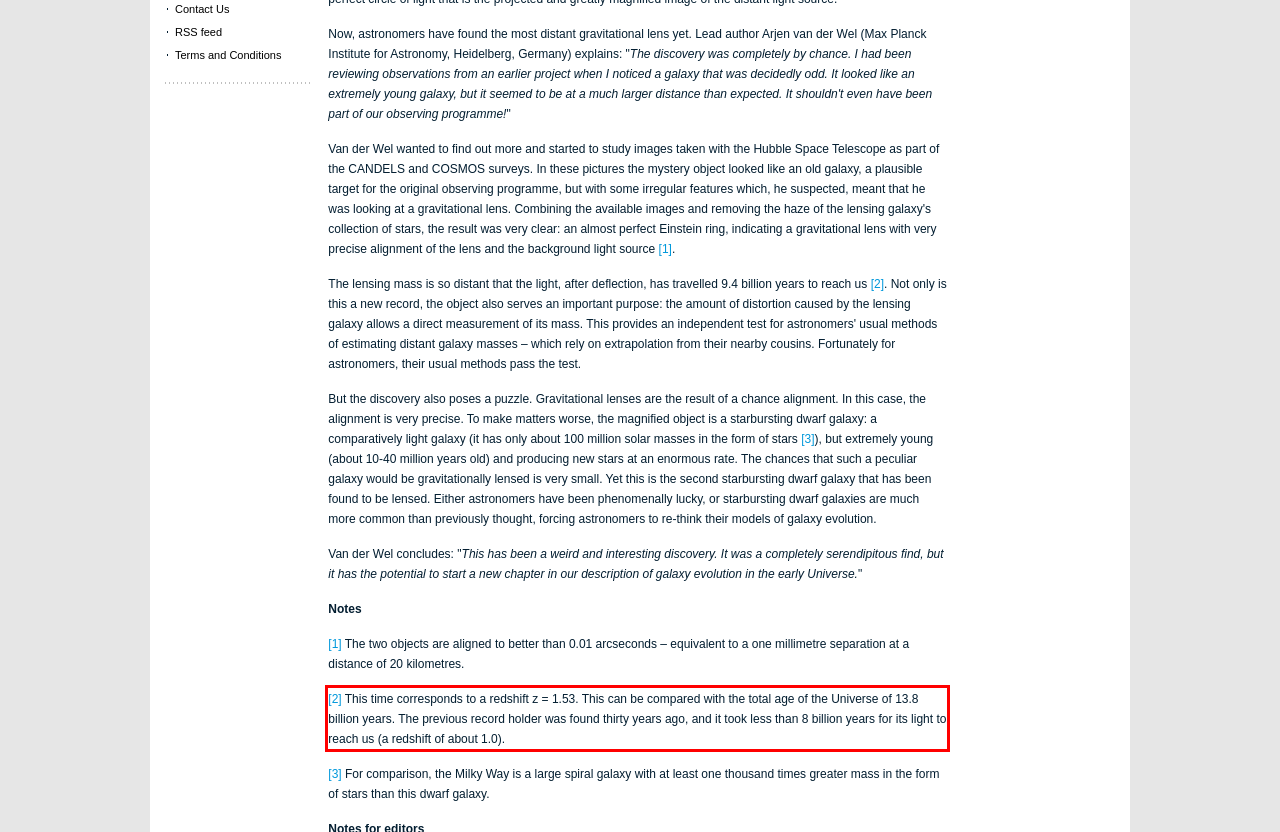Review the screenshot of the webpage and recognize the text inside the red rectangle bounding box. Provide the extracted text content.

[2] This time corresponds to a redshift z = 1.53. This can be compared with the total age of the Universe of 13.8 billion years. The previous record holder was found thirty years ago, and it took less than 8 billion years for its light to reach us (a redshift of about 1.0).